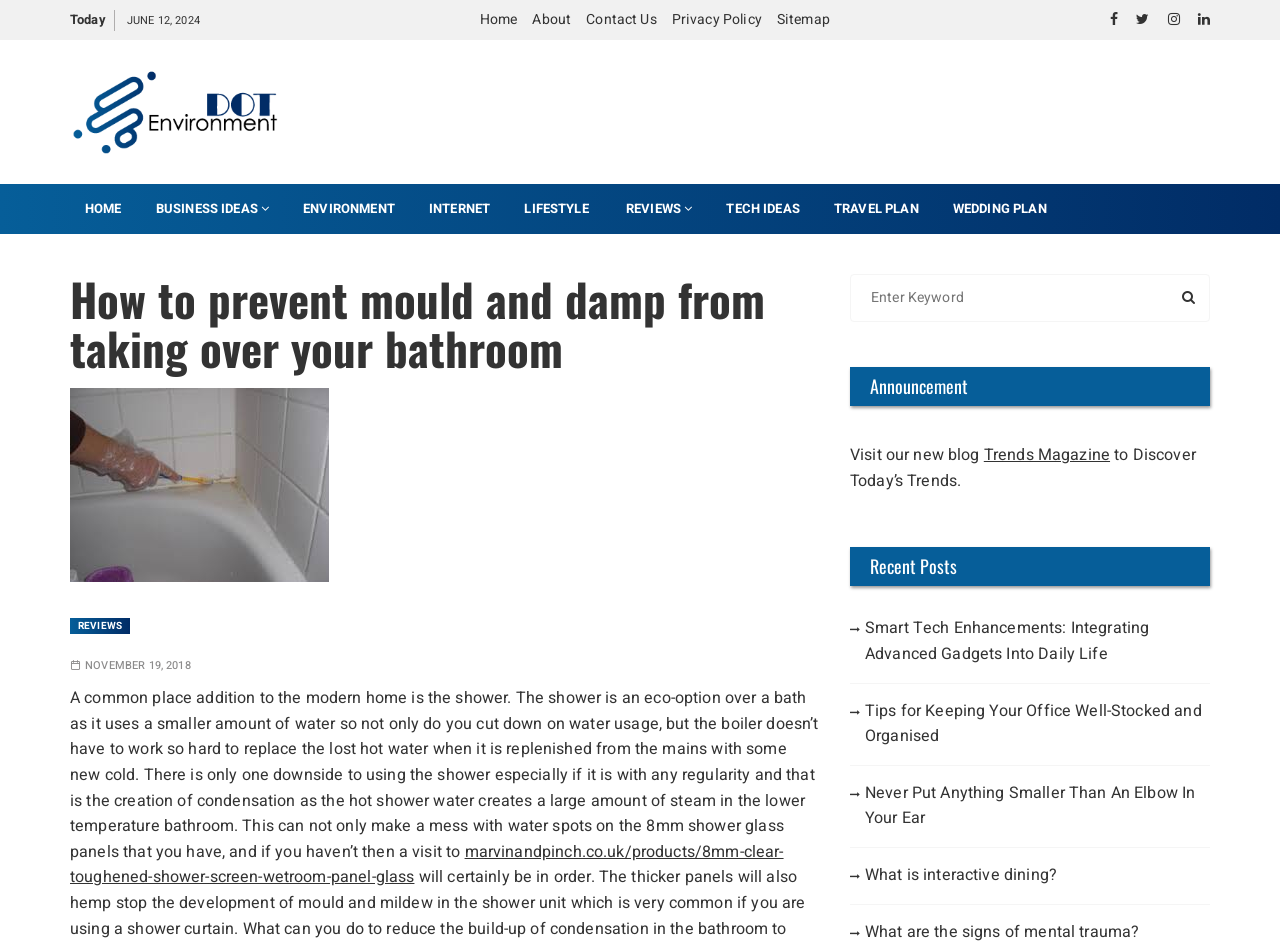Using the element description: "Privacy Policy", determine the bounding box coordinates. The coordinates should be in the format [left, top, right, bottom], with values between 0 and 1.

[0.525, 0.01, 0.595, 0.032]